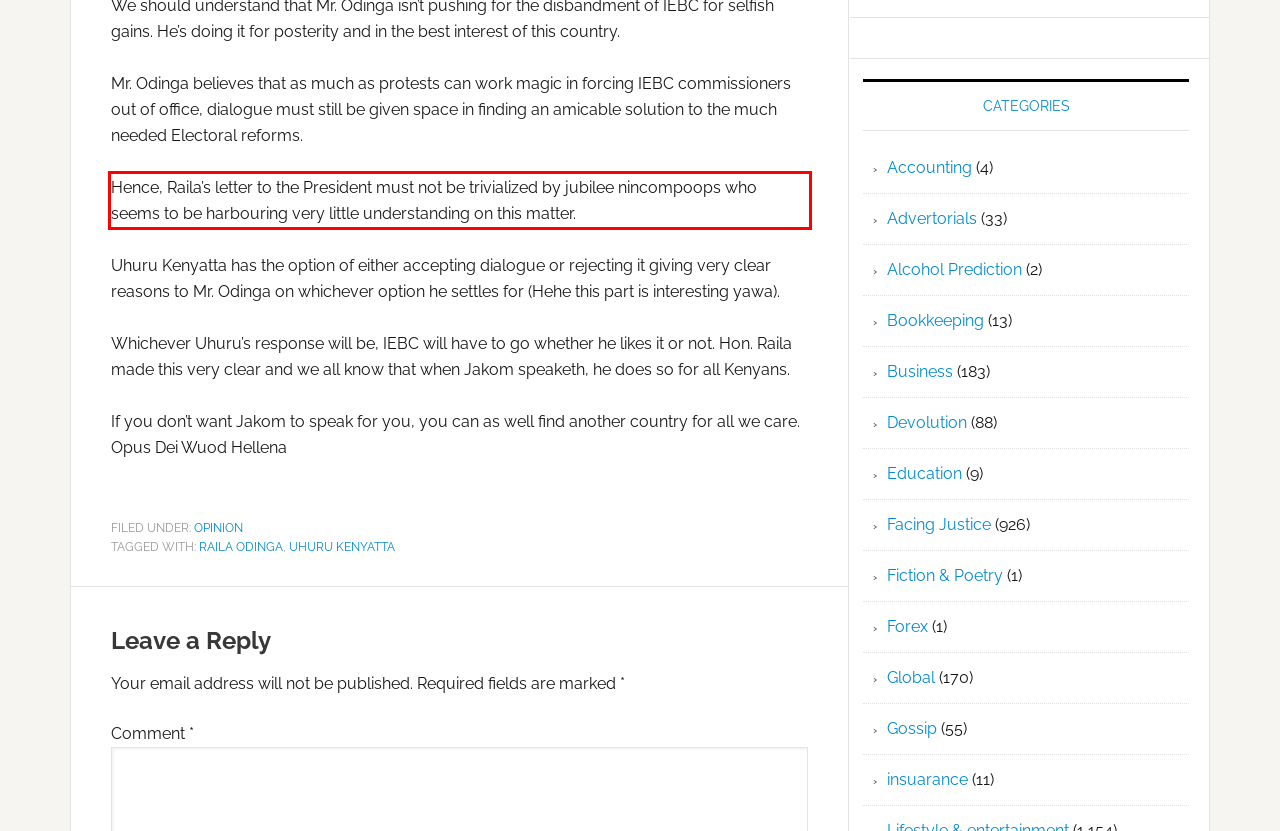You are given a webpage screenshot with a red bounding box around a UI element. Extract and generate the text inside this red bounding box.

Hence, Raila’s letter to the President must not be trivialized by jubilee nincompoops who seems to be harbouring very little understanding on this matter.